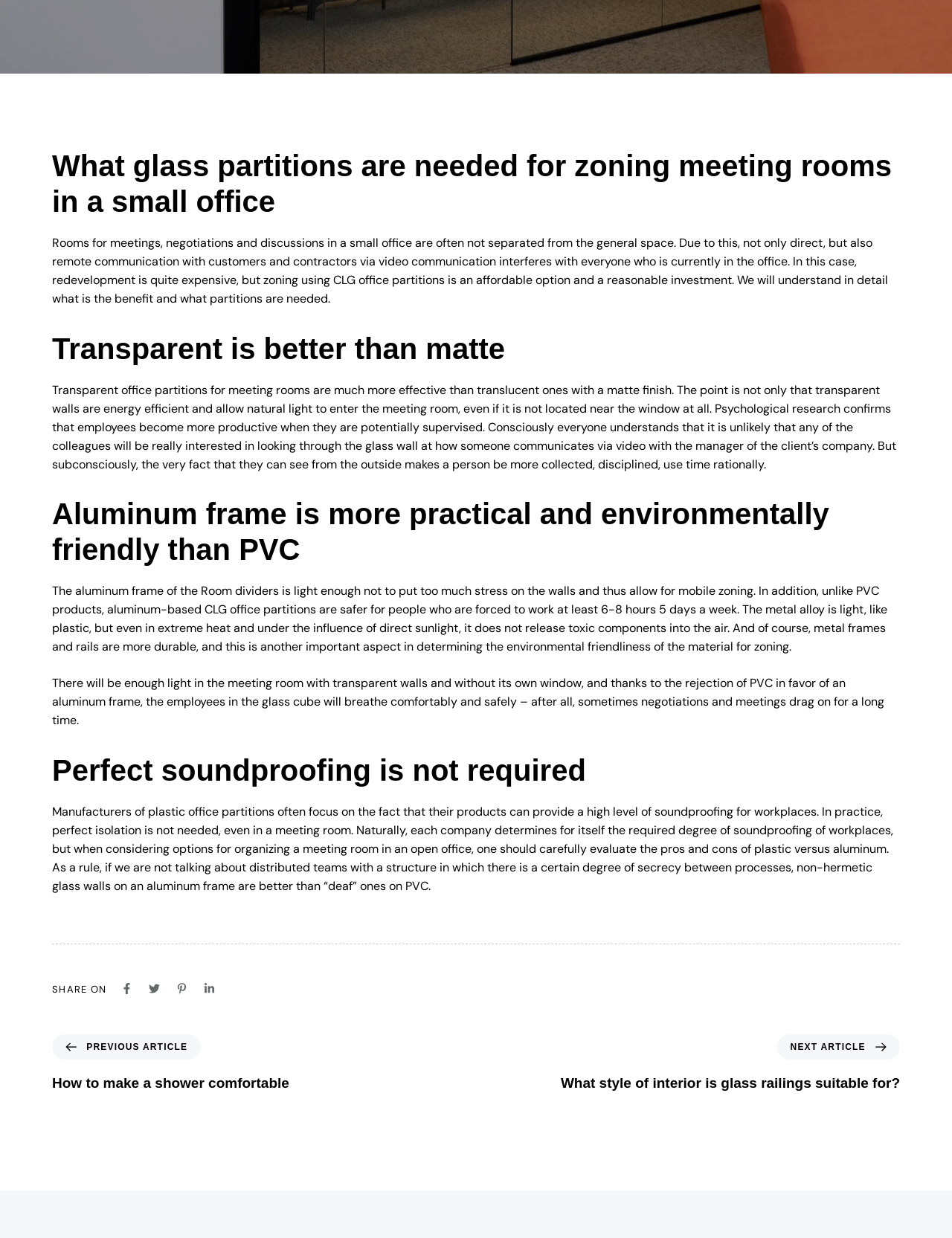For the following element description, predict the bounding box coordinates in the format (top-left x, top-left y, bottom-right x, bottom-right y). All values should be floating point numbers between 0 and 1. Description: ABOUT

[0.774, 0.131, 0.949, 0.146]